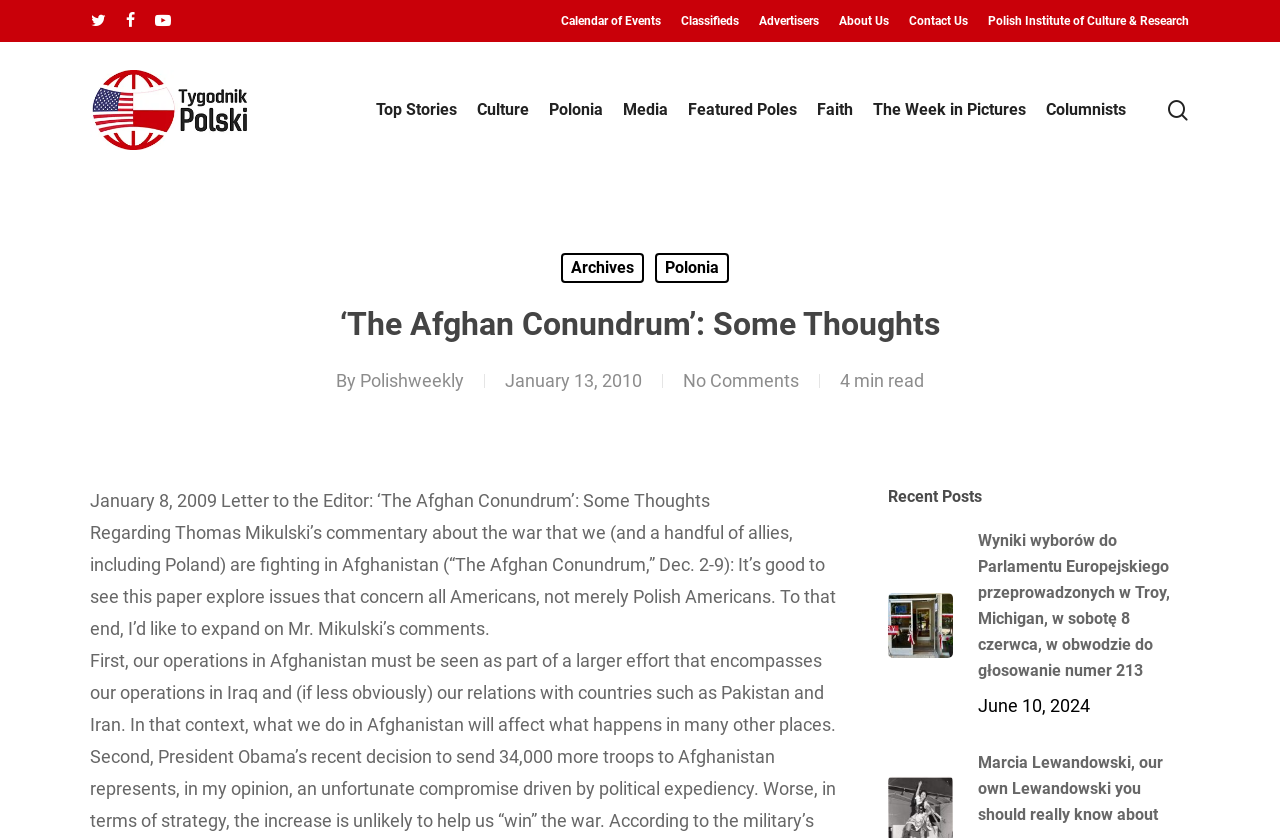What is the main title displayed on this webpage?

‘The Afghan Conundrum’: Some Thoughts